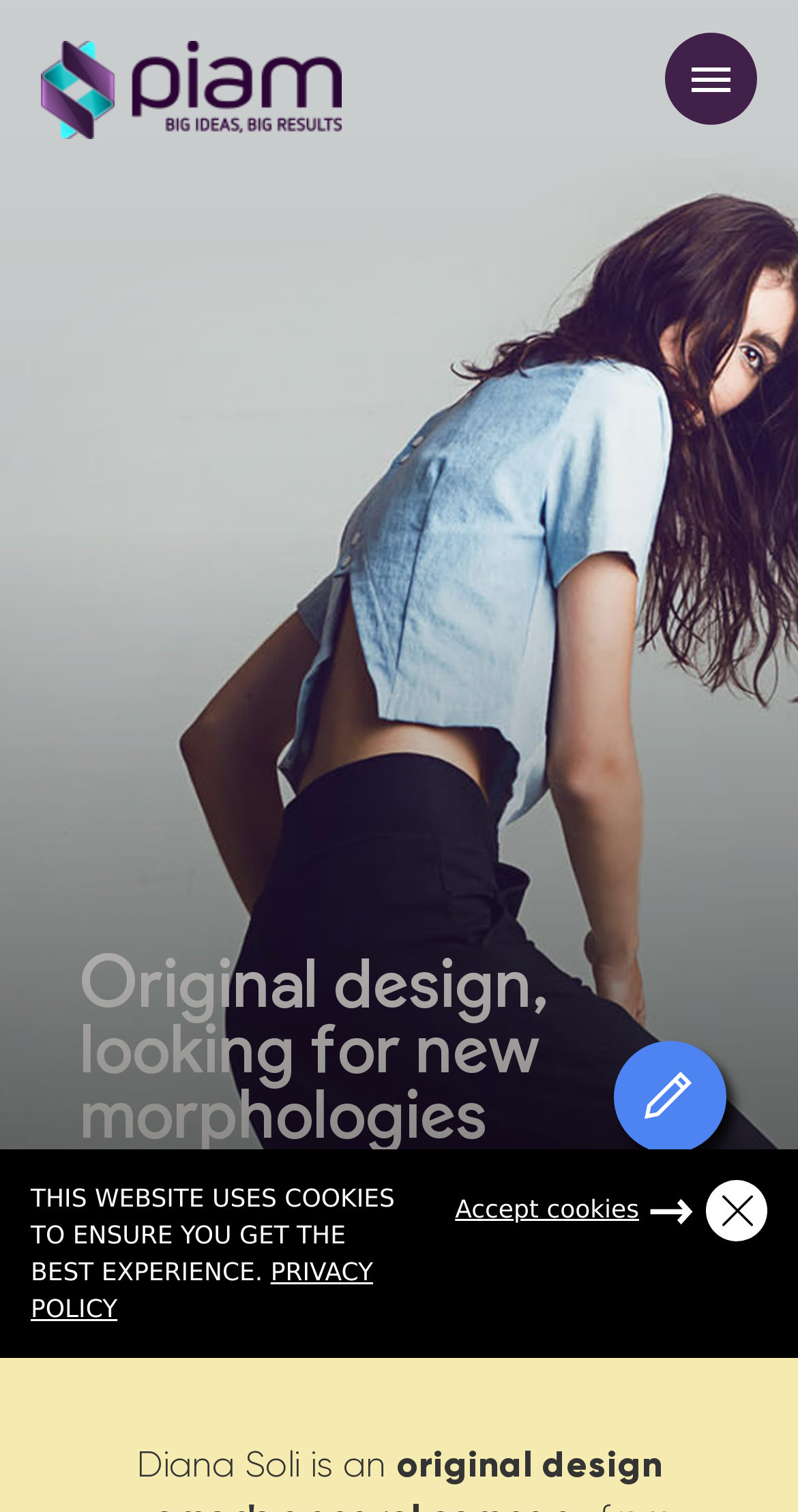Pinpoint the bounding box coordinates of the element to be clicked to execute the instruction: "View the original design concept".

[0.1, 0.629, 0.91, 0.759]